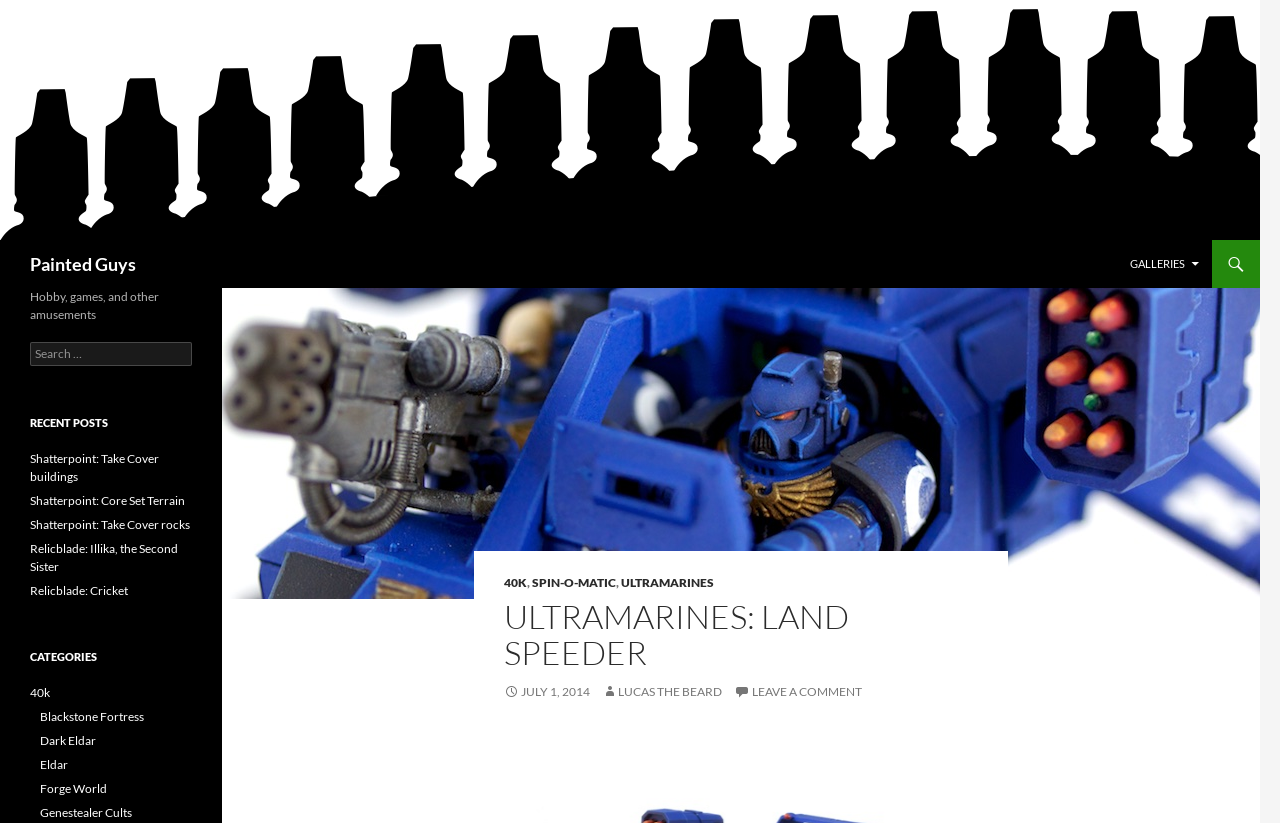Find the bounding box coordinates of the clickable region needed to perform the following instruction: "Leave a comment". The coordinates should be provided as four float numbers between 0 and 1, i.e., [left, top, right, bottom].

[0.573, 0.831, 0.673, 0.849]